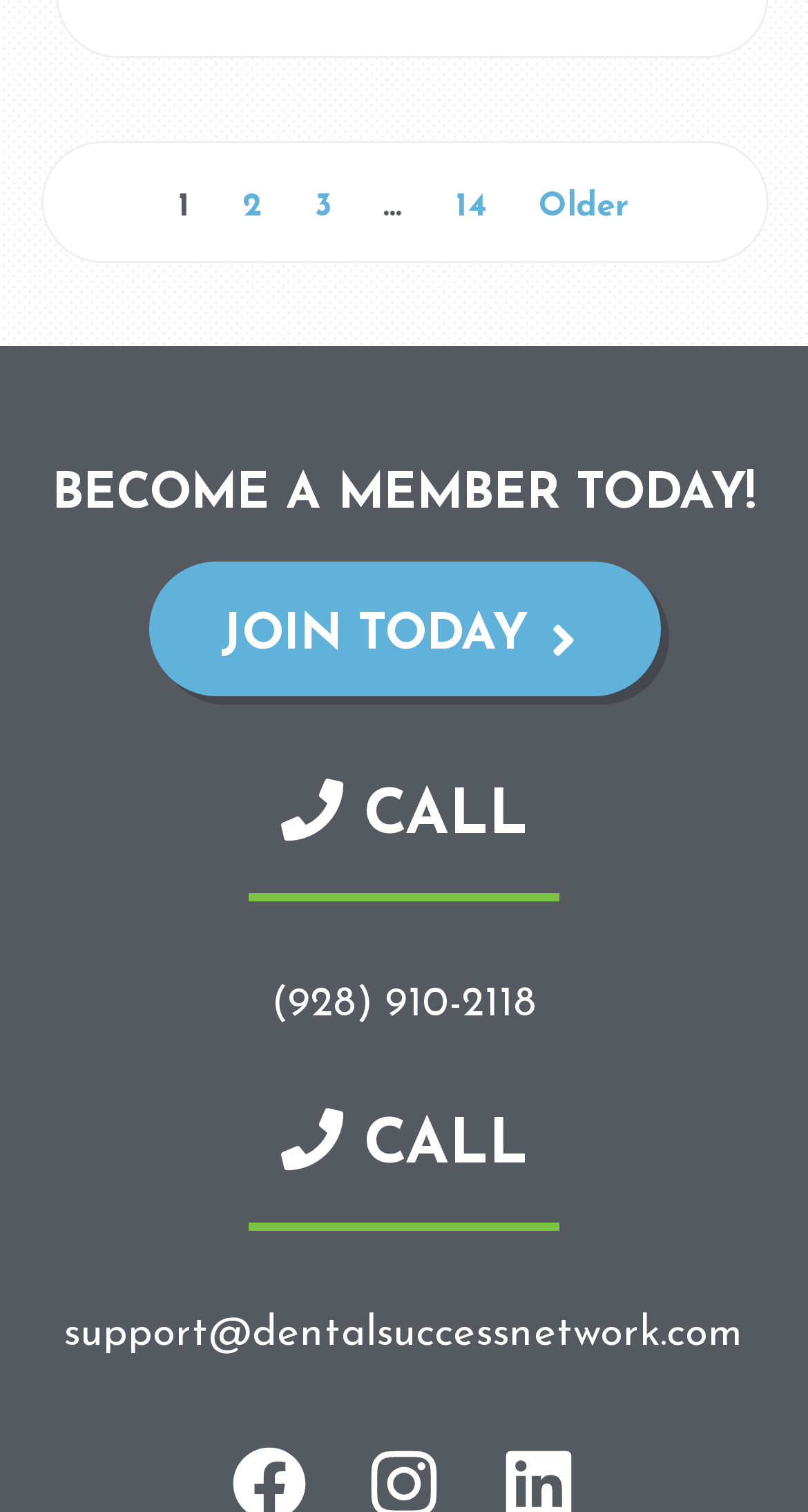Locate the bounding box of the UI element defined by this description: "3". The coordinates should be given as four float numbers between 0 and 1, formatted as [left, top, right, bottom].

[0.39, 0.126, 0.41, 0.148]